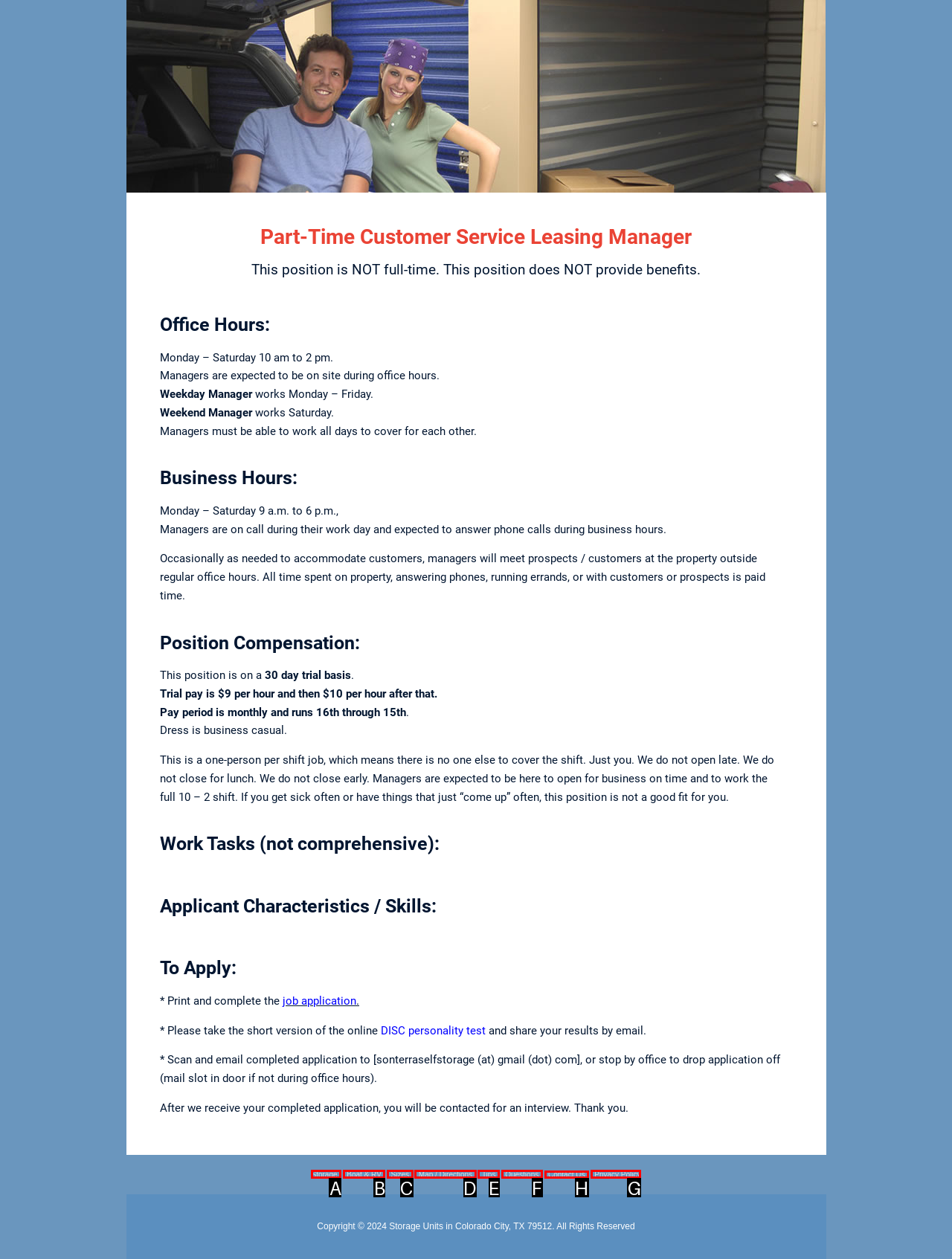Tell me the letter of the UI element I should click to accomplish the task: Click the 'Contact Us' link based on the choices provided in the screenshot.

H